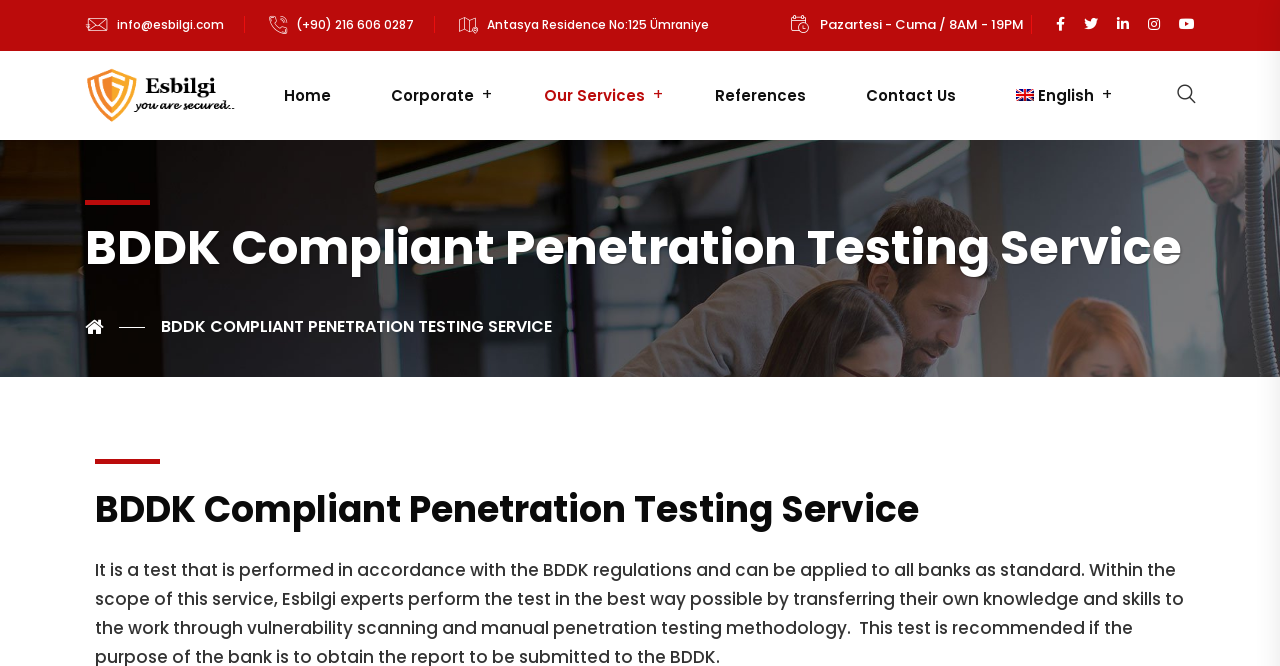Kindly determine the bounding box coordinates for the clickable area to achieve the given instruction: "Learn about the company's services".

[0.411, 0.124, 0.518, 0.162]